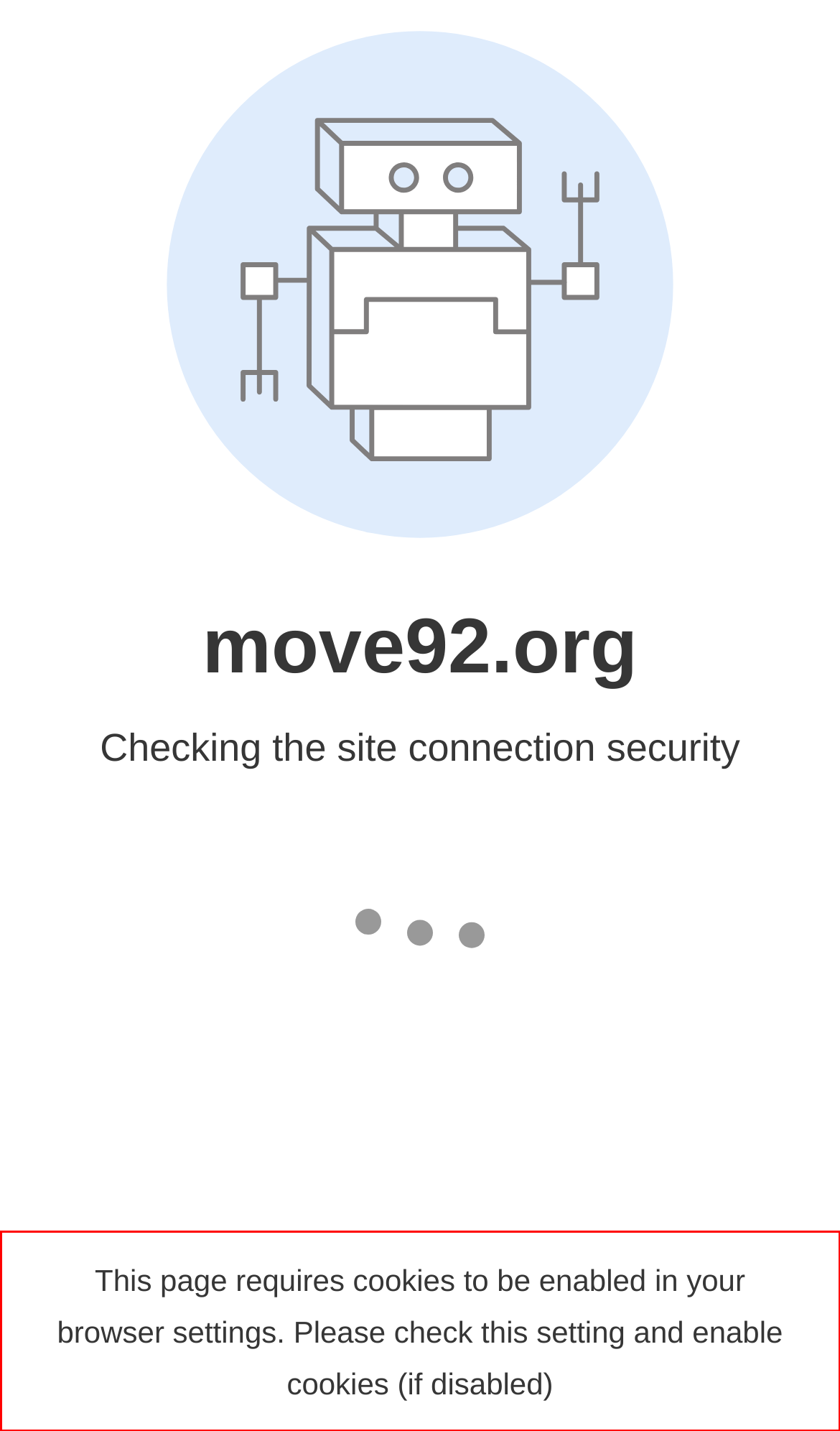You are provided with a screenshot of a webpage containing a red bounding box. Please extract the text enclosed by this red bounding box.

This page requires cookies to be enabled in your browser settings. Please check this setting and enable cookies (if disabled)